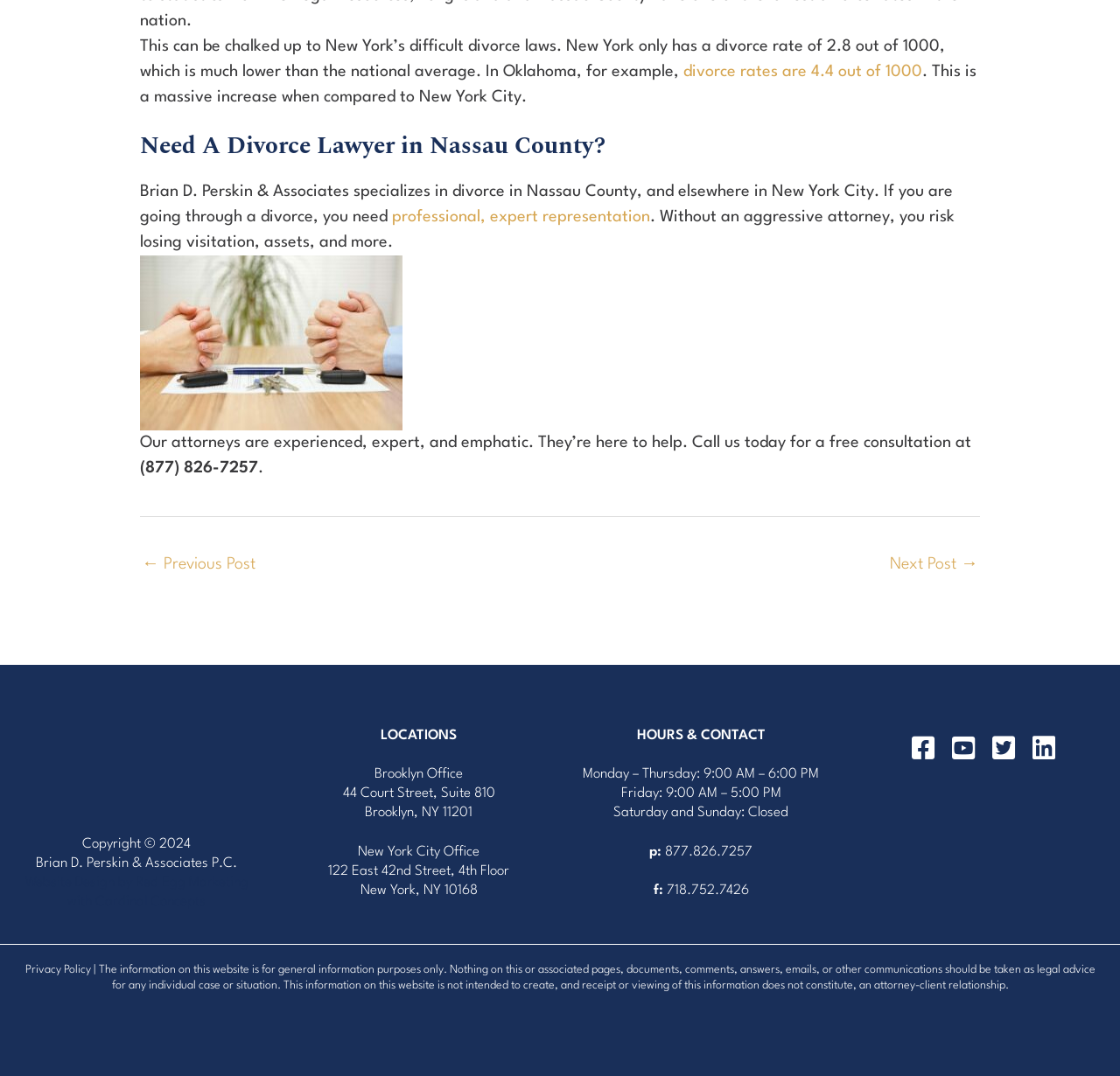Find the bounding box coordinates of the clickable area that will achieve the following instruction: "Click '← Previous Post'".

[0.127, 0.516, 0.228, 0.532]